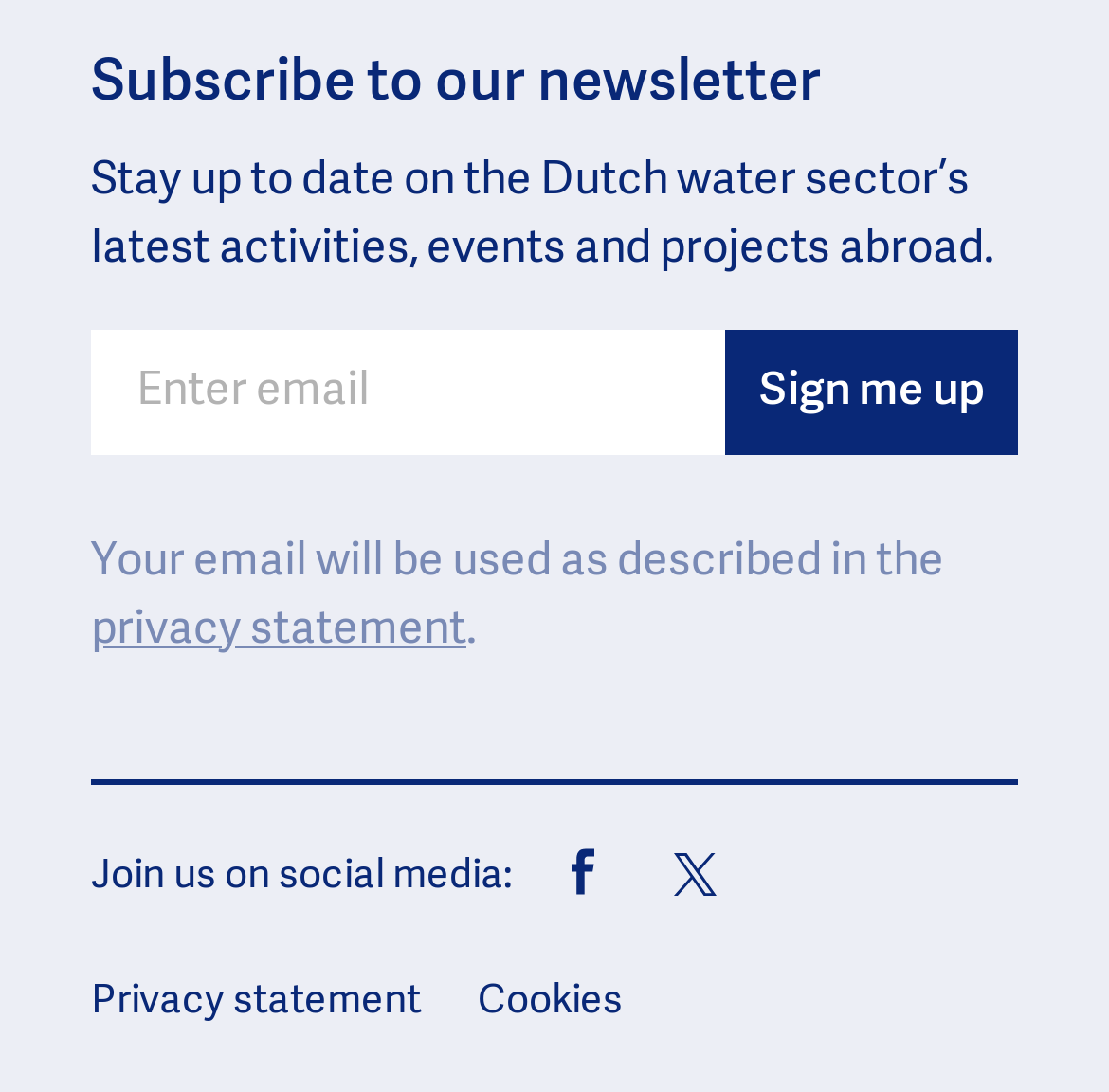What is the button below the textbox for?
Give a detailed explanation using the information visible in the image.

The button is labeled 'Sign me up' and is located below the textbox, suggesting that it is used to submit the email address and complete the subscription process.